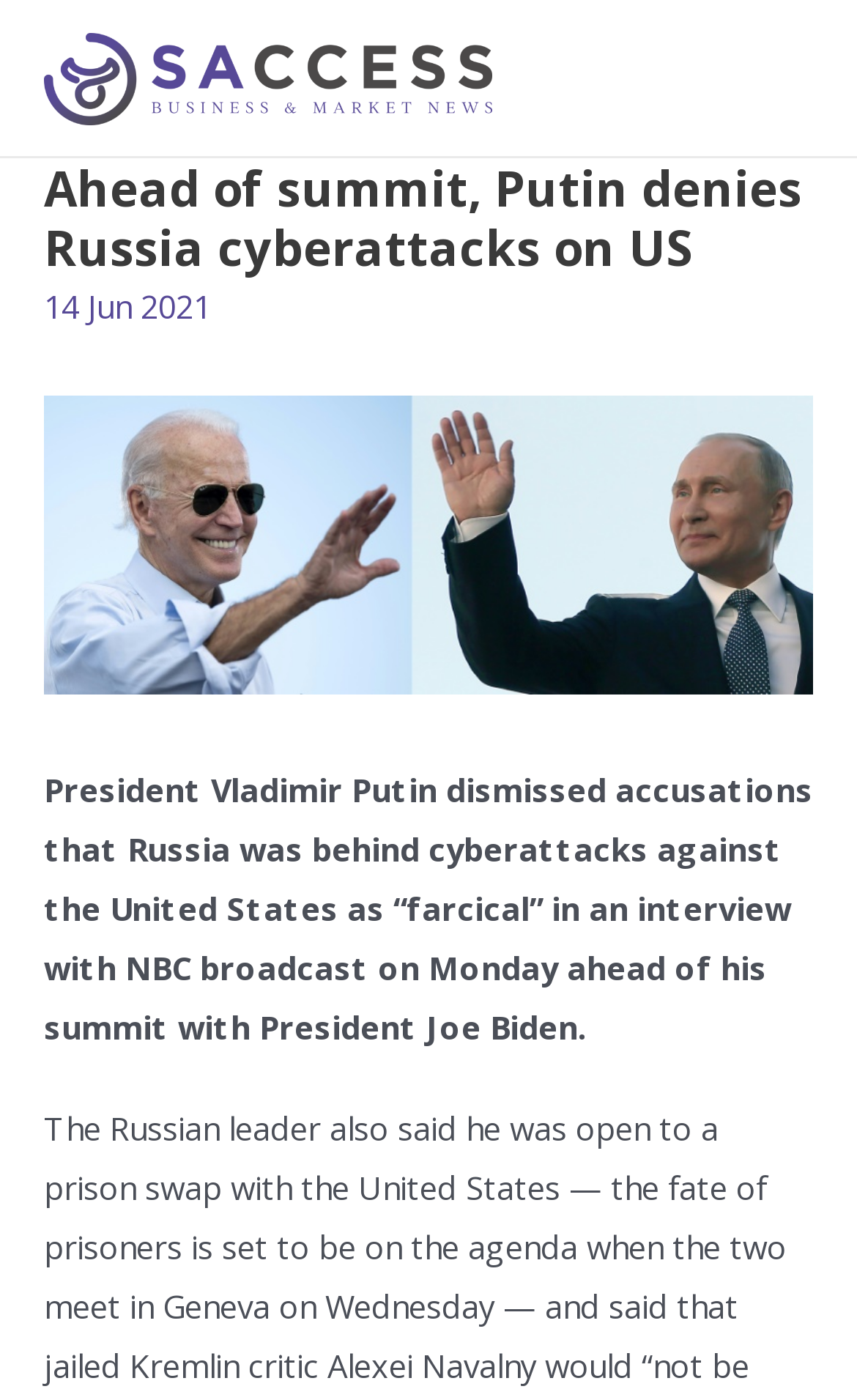Provide the bounding box coordinates of the HTML element this sentence describes: "alt="SAccess"". The bounding box coordinates consist of four float numbers between 0 and 1, i.e., [left, top, right, bottom].

[0.051, 0.037, 0.574, 0.068]